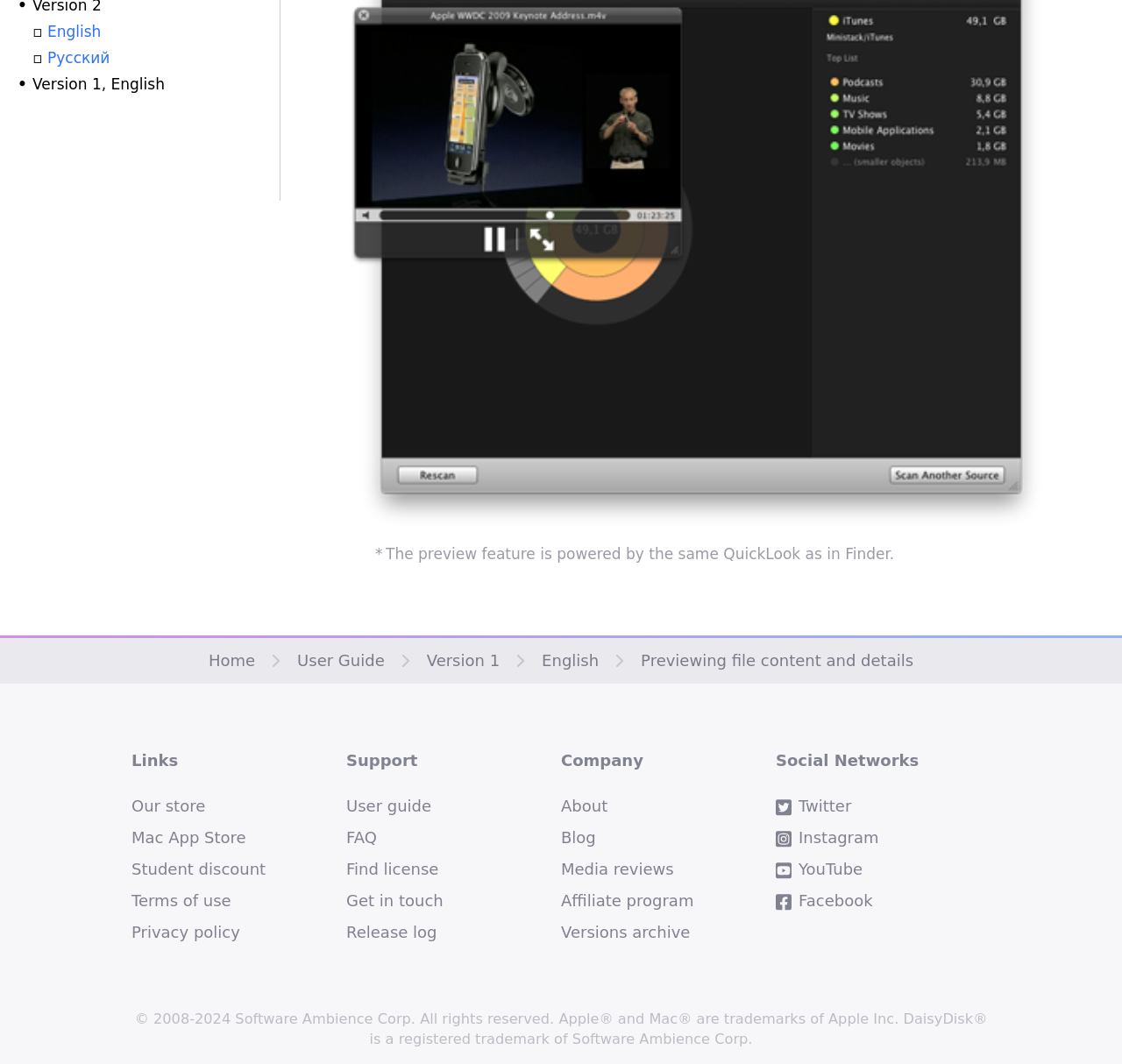Using the provided element description: "Student discount", determine the bounding box coordinates of the corresponding UI element in the screenshot.

[0.117, 0.808, 0.237, 0.826]